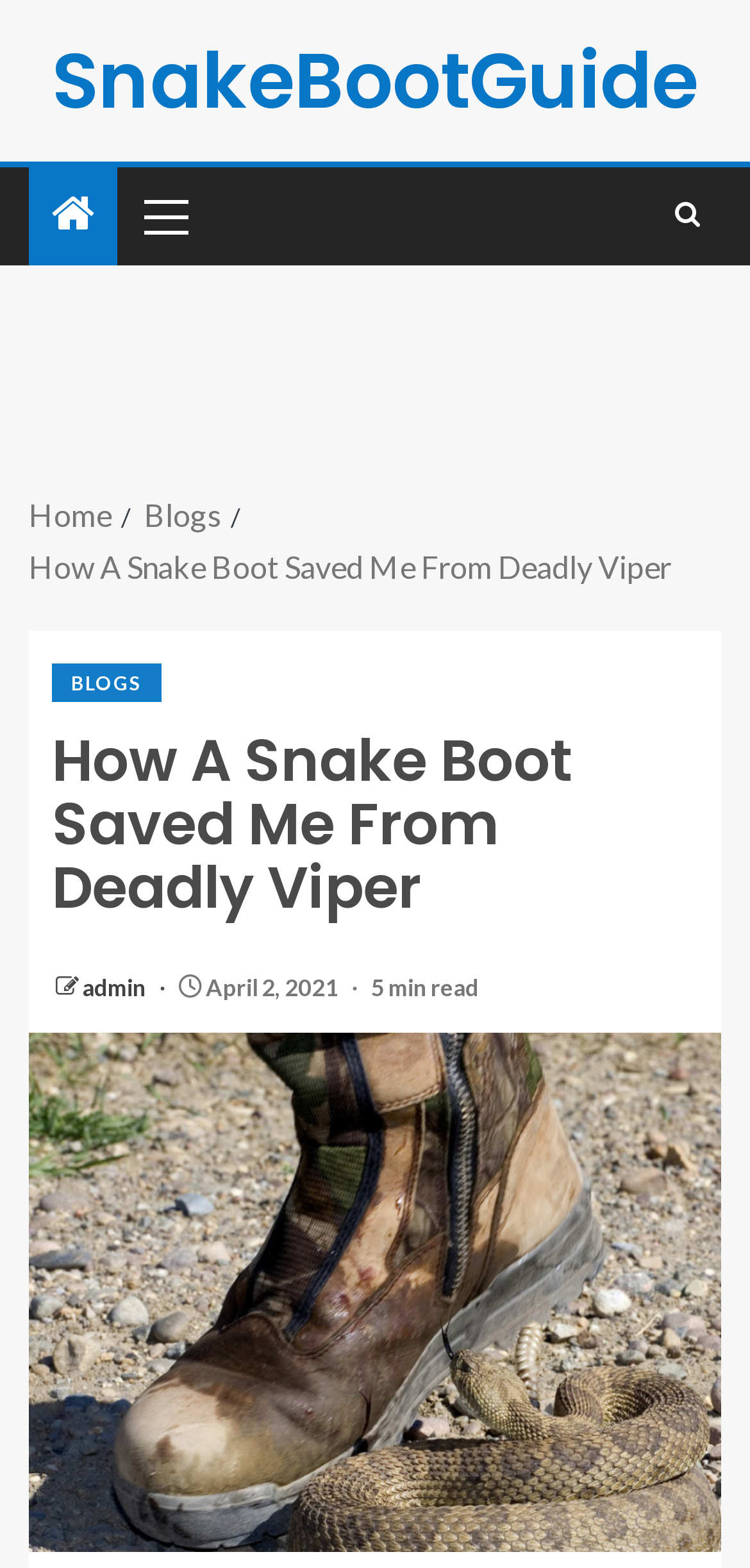What is the estimated reading time of the blog post?
Please describe in detail the information shown in the image to answer the question.

I determined the estimated reading time of the blog post by looking at the article section of the webpage, where it displays '5 min read' in a smaller font, indicating the estimated time it takes to read the blog post.